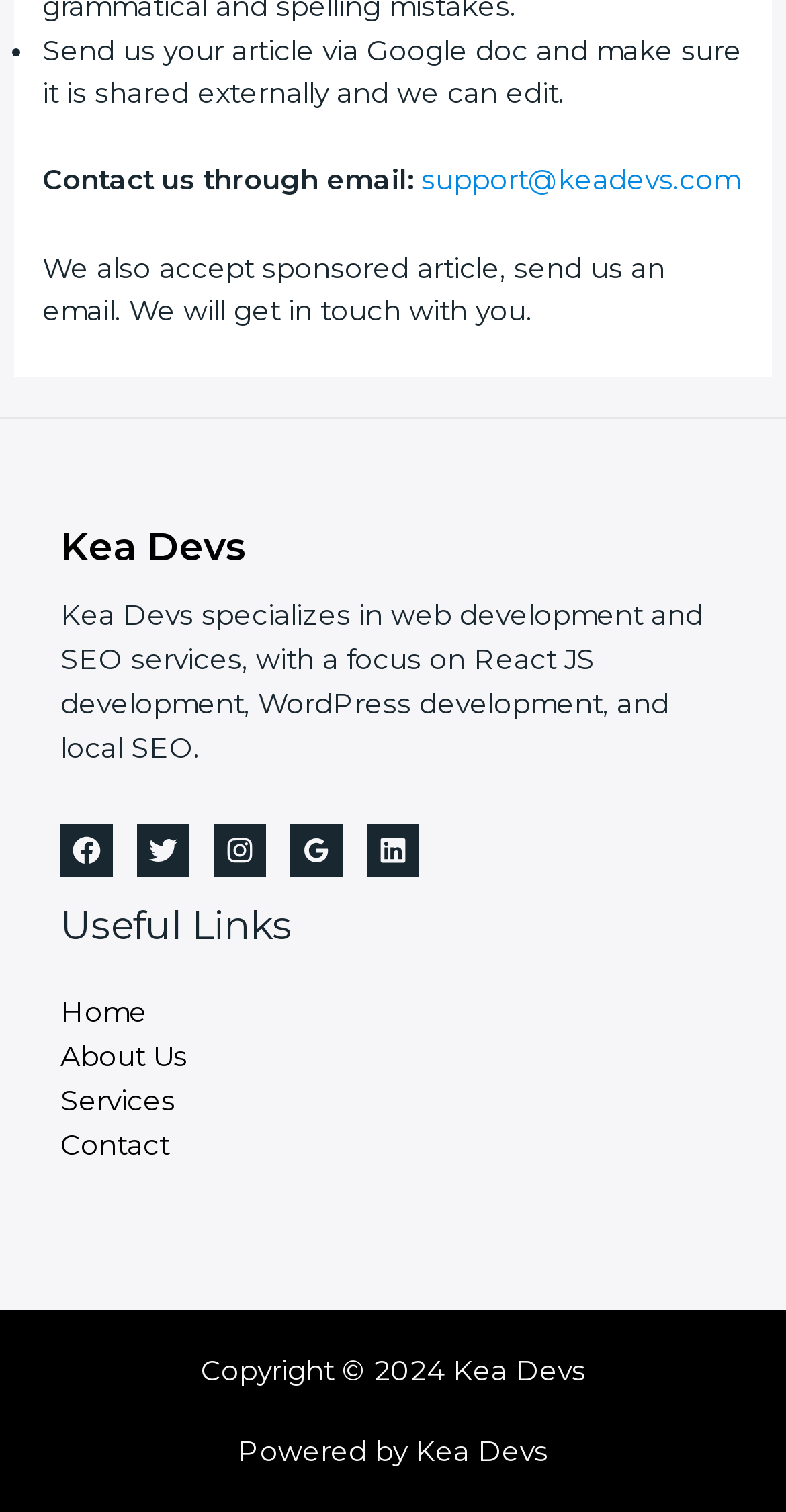Please specify the coordinates of the bounding box for the element that should be clicked to carry out this instruction: "Contact us through email". The coordinates must be four float numbers between 0 and 1, formatted as [left, top, right, bottom].

[0.054, 0.108, 0.526, 0.129]